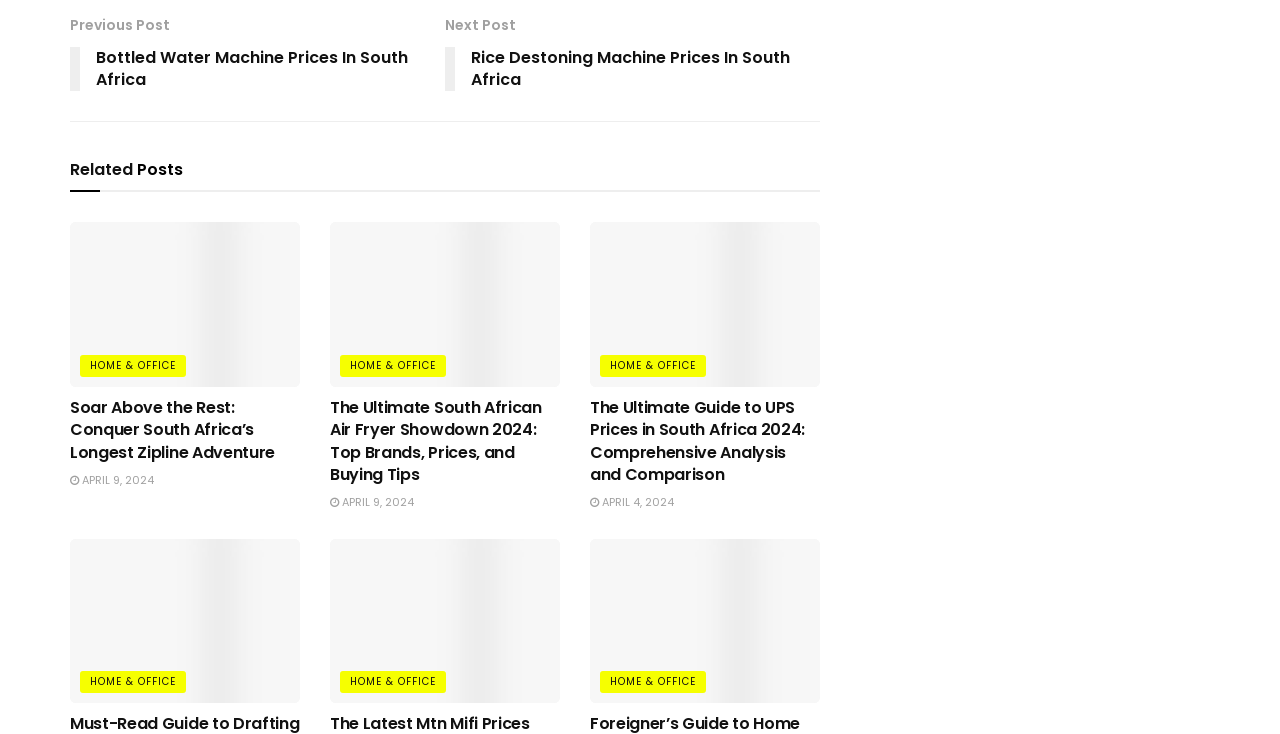Please provide a comprehensive response to the question based on the details in the image: What is the category of the 'Air Fryer Prices In South Africa' article?

I found the answer by examining the article section containing the link 'Air Fryer Prices In South Africa'. Below this link, there is another link 'HOME & OFFICE', which suggests that the category of this article is HOME & OFFICE.